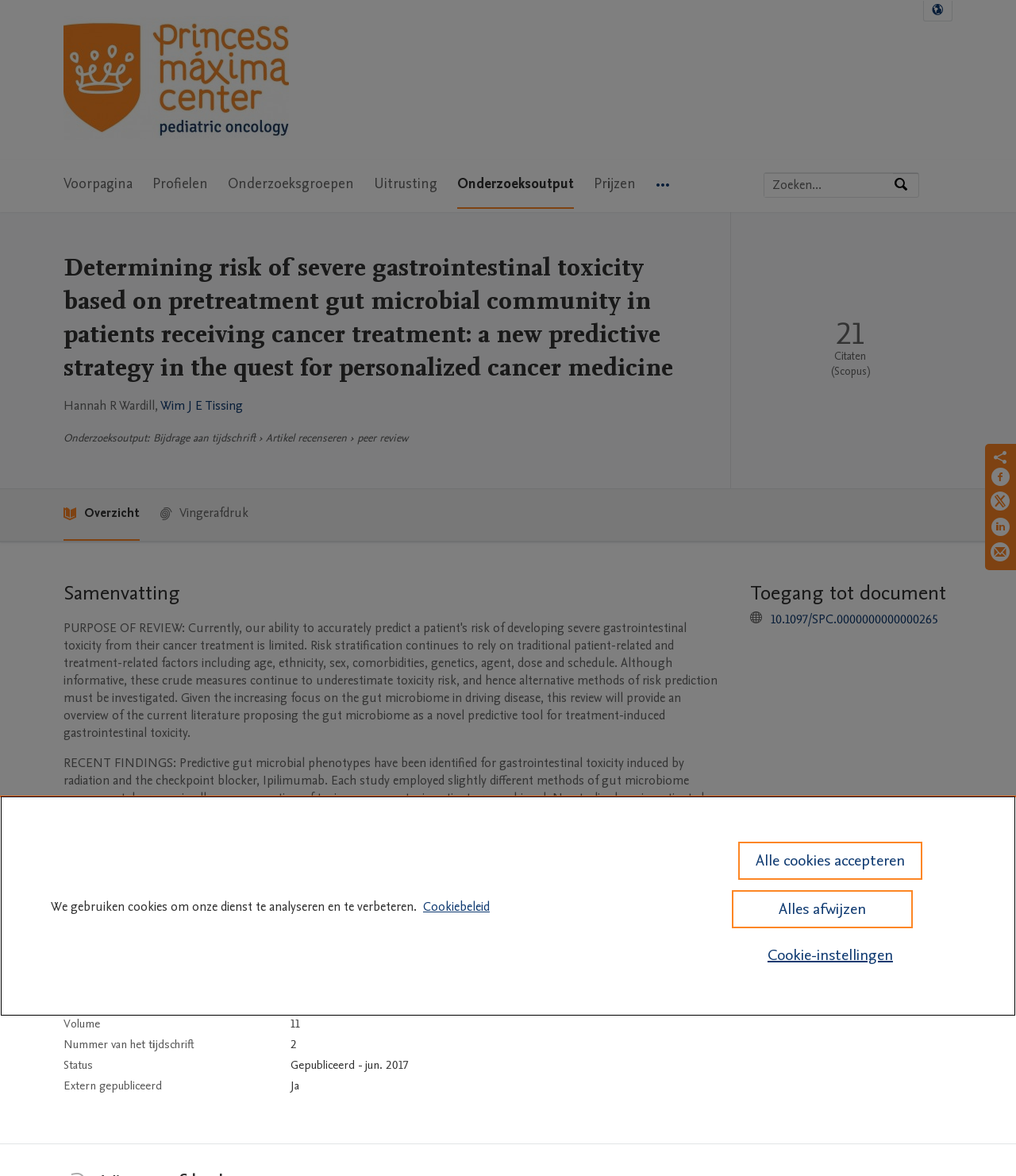Please find the bounding box coordinates of the element that must be clicked to perform the given instruction: "Search for expertise, name or affiliation". The coordinates should be four float numbers from 0 to 1, i.e., [left, top, right, bottom].

[0.752, 0.147, 0.879, 0.167]